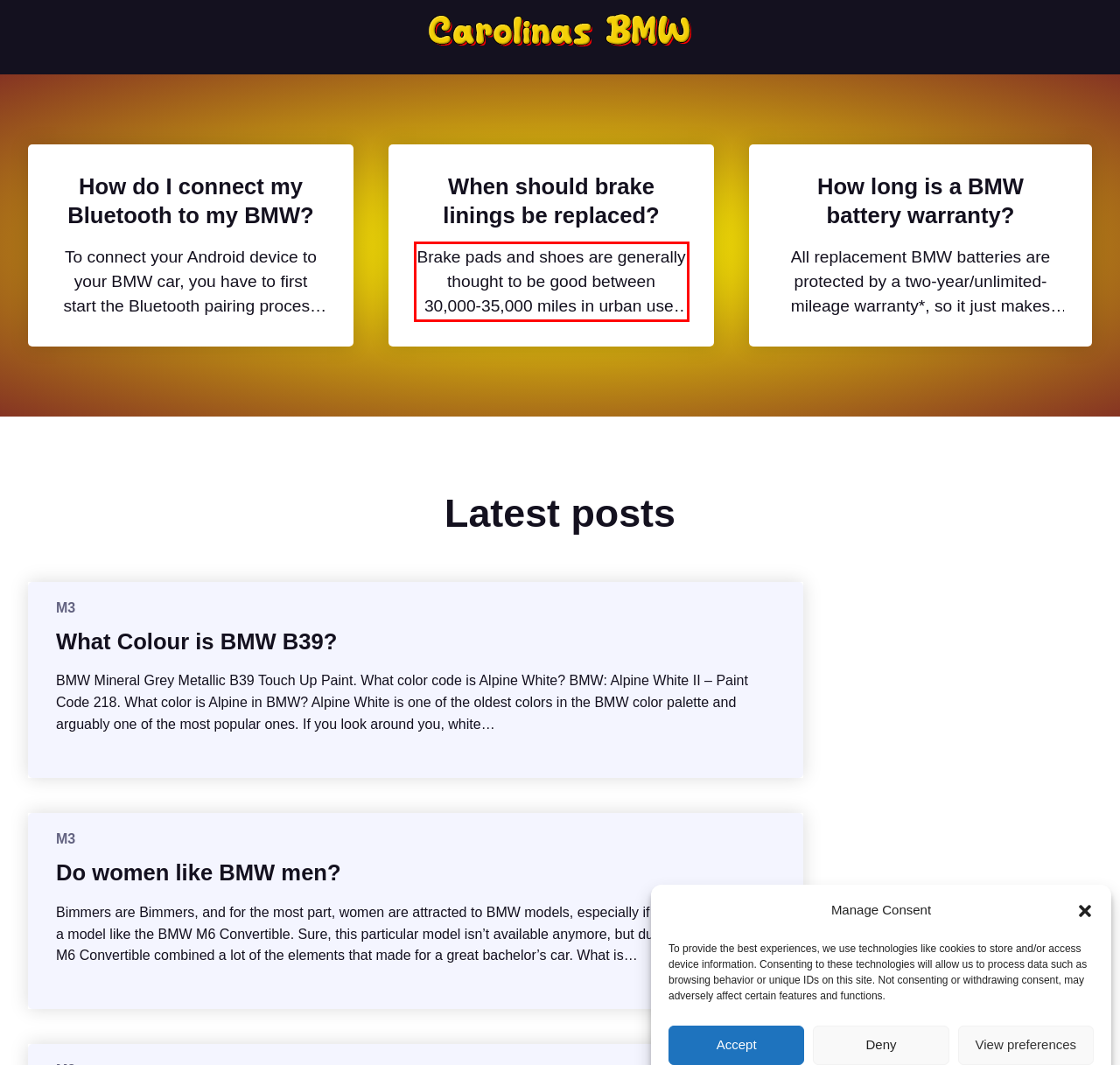Analyze the webpage screenshot and use OCR to recognize the text content in the red bounding box.

Brake pads and shoes are generally thought to be good between 30,000-35,000 miles in urban use. In less demanding situations like highway driving in light traffic,…